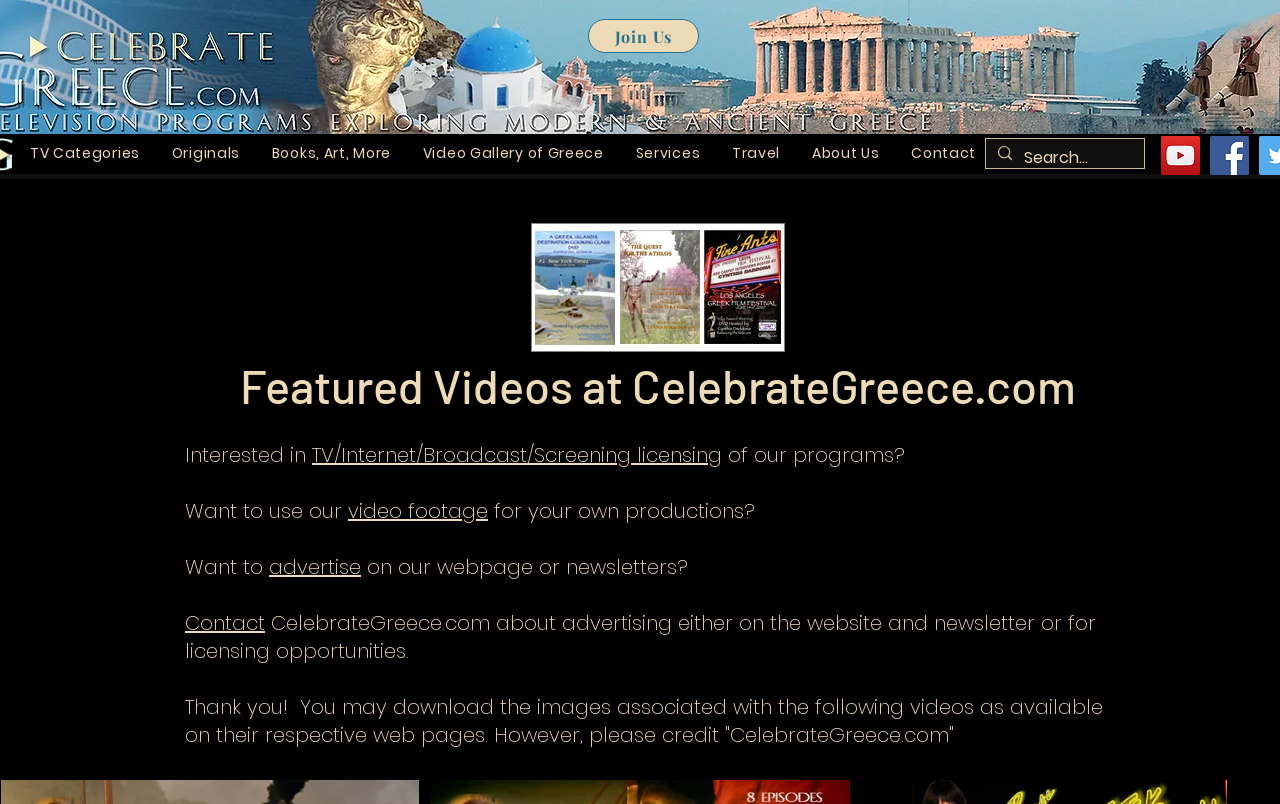Identify the bounding box for the UI element described as: "Video Gallery of Greece". Ensure the coordinates are four float numbers between 0 and 1, formatted as [left, top, right, bottom].

[0.319, 0.172, 0.483, 0.21]